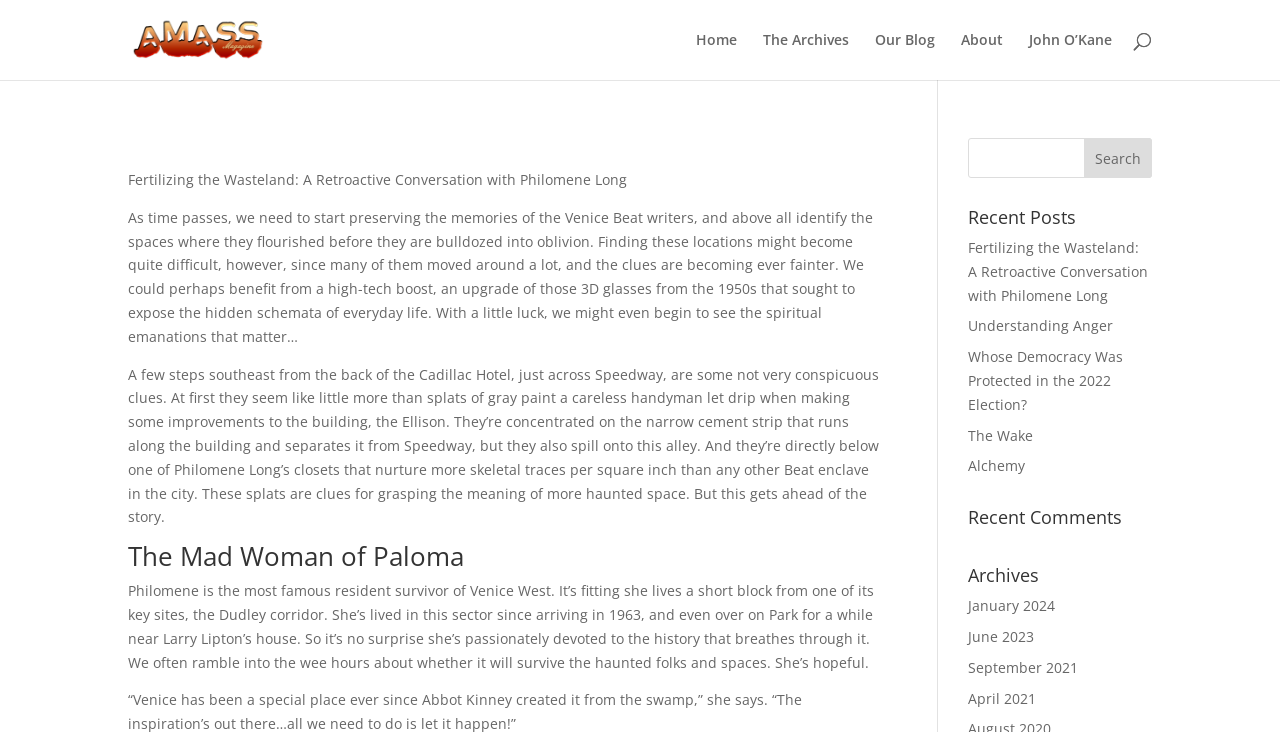Use a single word or phrase to answer the question: 
How many links are in the navigation menu?

5